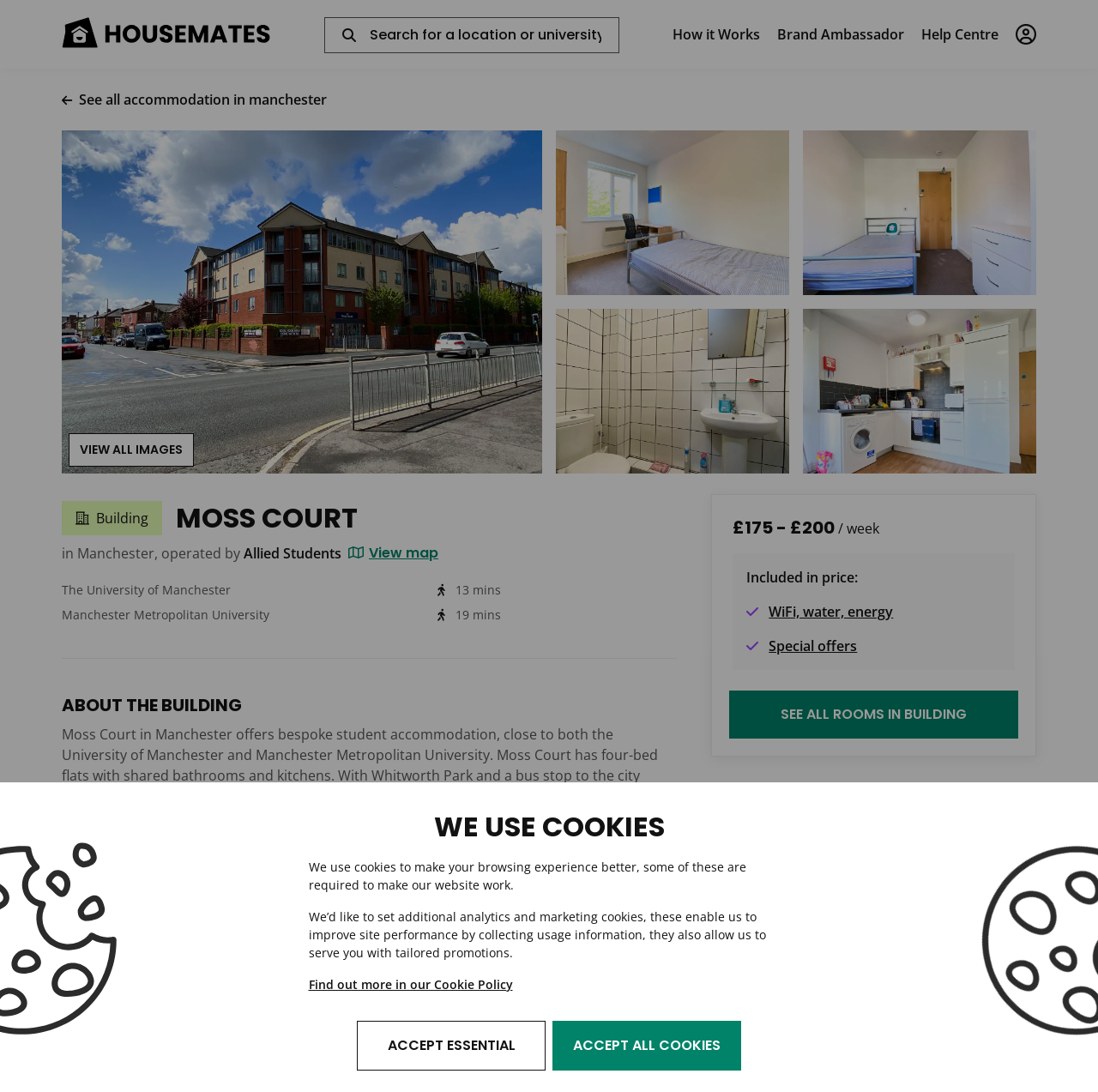What is the price range of the rooms at Moss Court?
Using the image provided, answer with just one word or phrase.

£175 - £200 per week